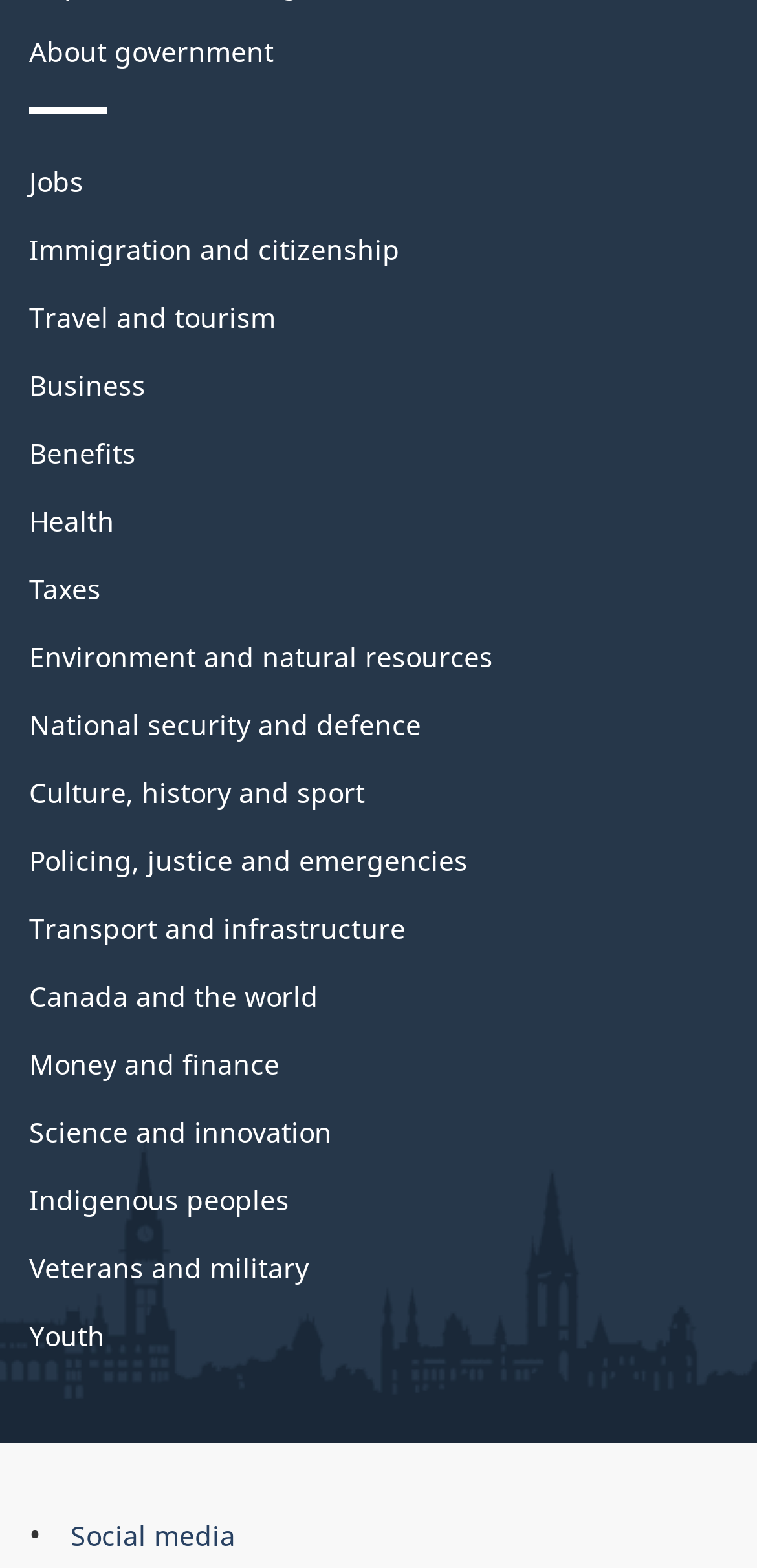Show the bounding box coordinates for the element that needs to be clicked to execute the following instruction: "Select Jobs". Provide the coordinates in the form of four float numbers between 0 and 1, i.e., [left, top, right, bottom].

[0.038, 0.104, 0.11, 0.127]